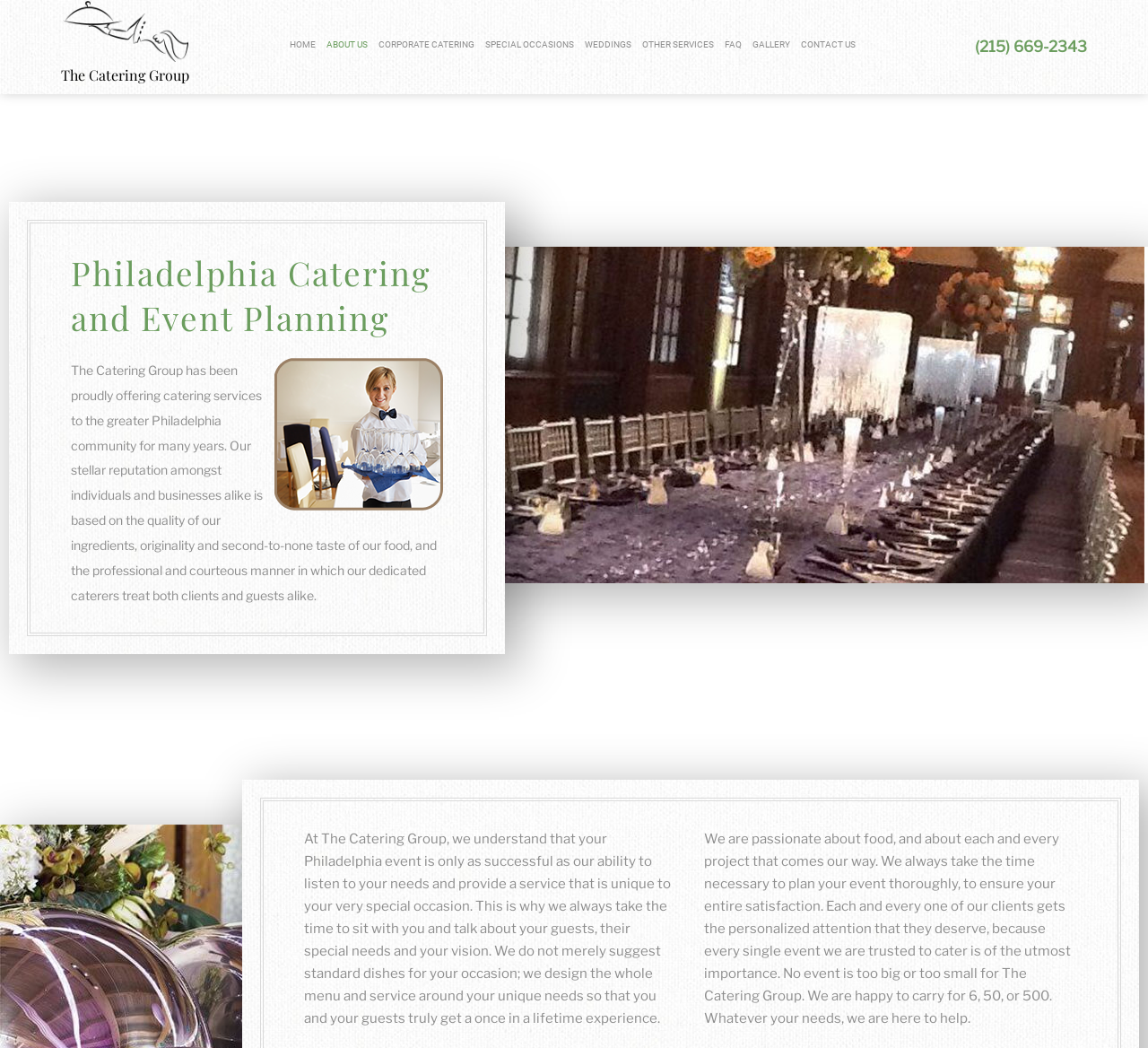How many guests can the catering group accommodate?
Please give a detailed and thorough answer to the question, covering all relevant points.

The catering group can accommodate any number of guests, as stated in the paragraph of text on the webpage, where it says 'No event is too big or too small for The Catering Group. We are happy to carry for 6, 50, or 500. Whatever your needs, we are here to help'.